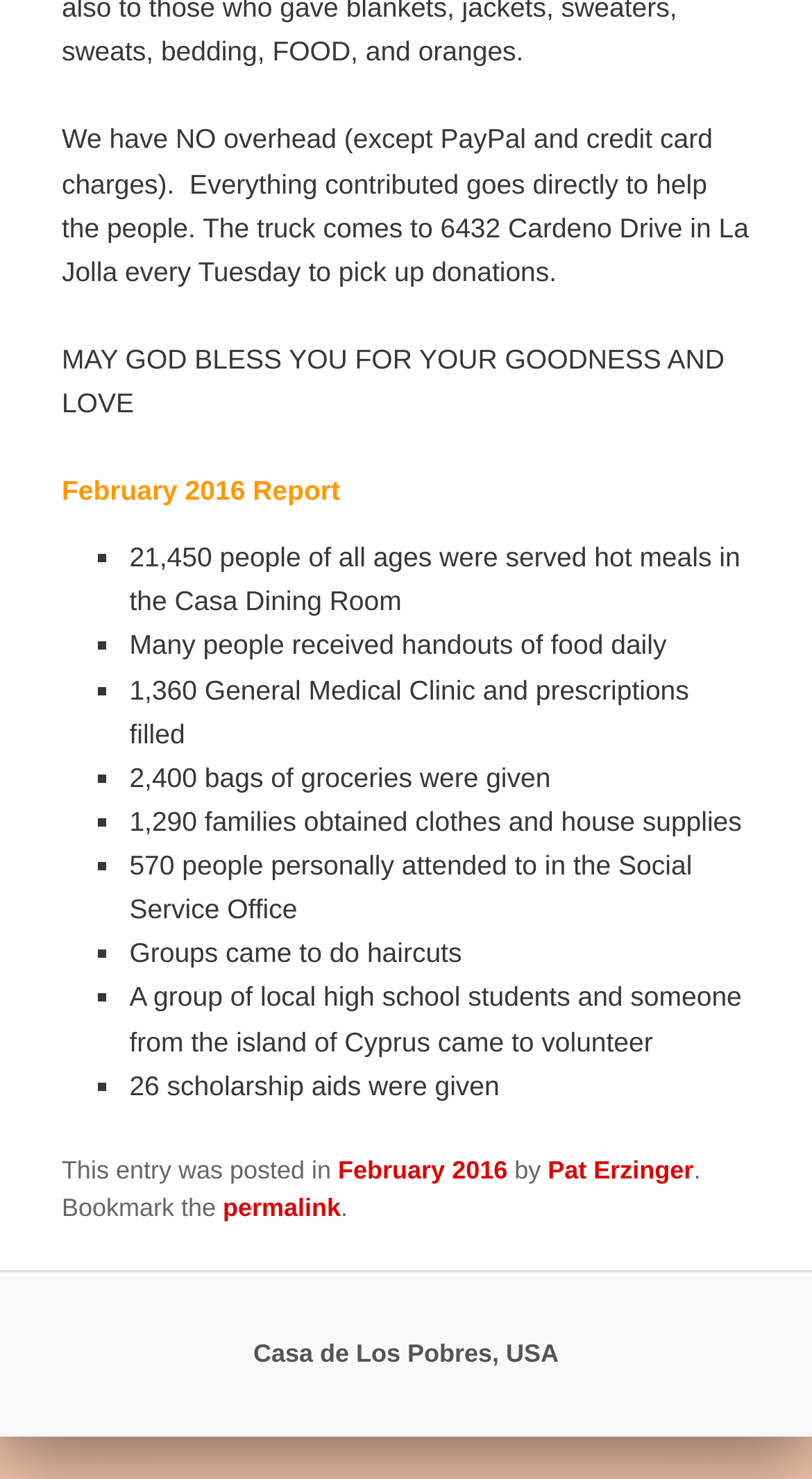What is the name of the organization?
Give a comprehensive and detailed explanation for the question.

The name of the organization can be found at the bottom of the webpage, which states 'Casa de Los Pobres, USA'.